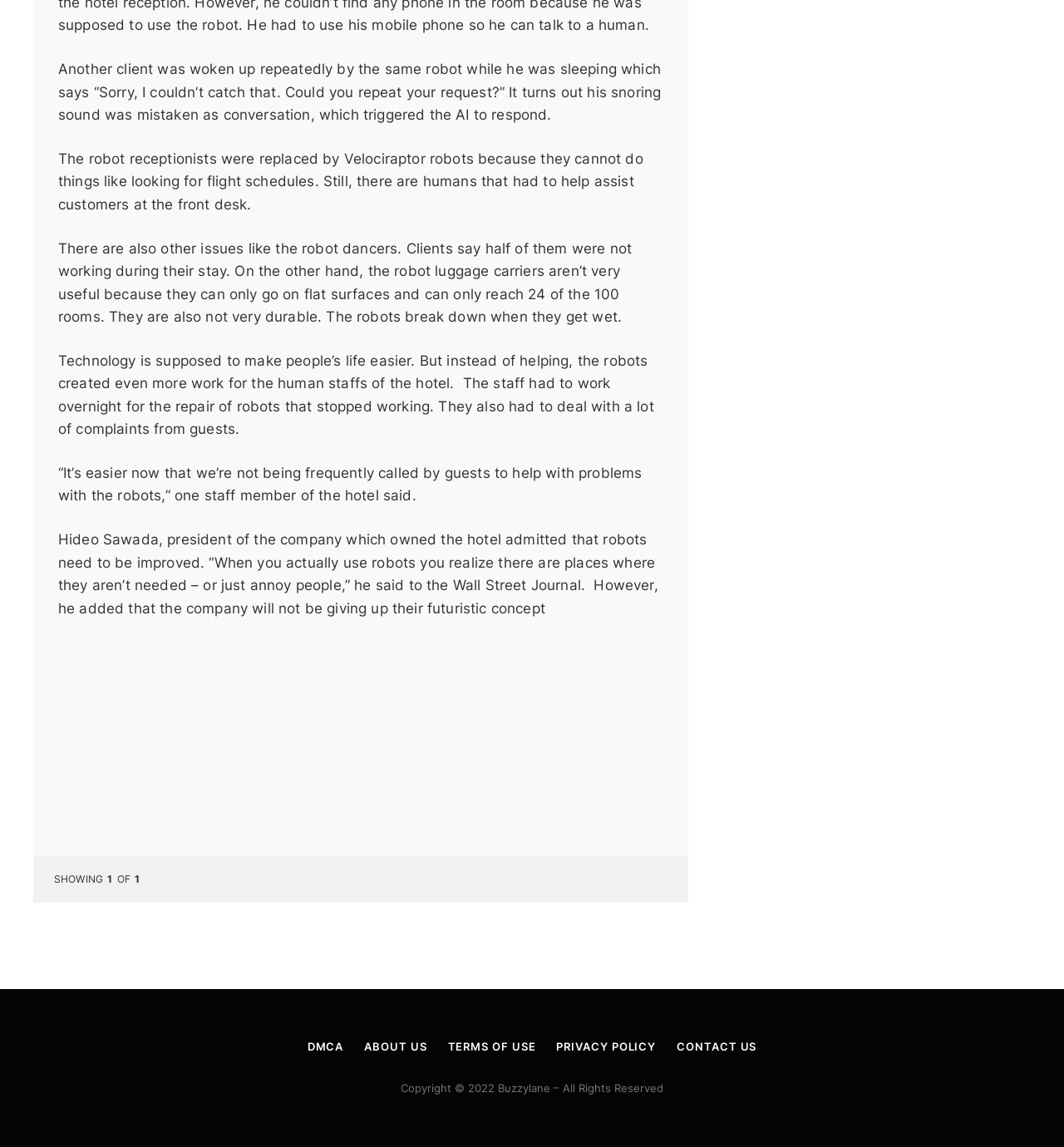Locate the UI element that matches the description Terms of Use in the webpage screenshot. Return the bounding box coordinates in the format (top-left x, top-left y, bottom-right x, bottom-right y), with values ranging from 0 to 1.

[0.421, 0.906, 0.504, 0.918]